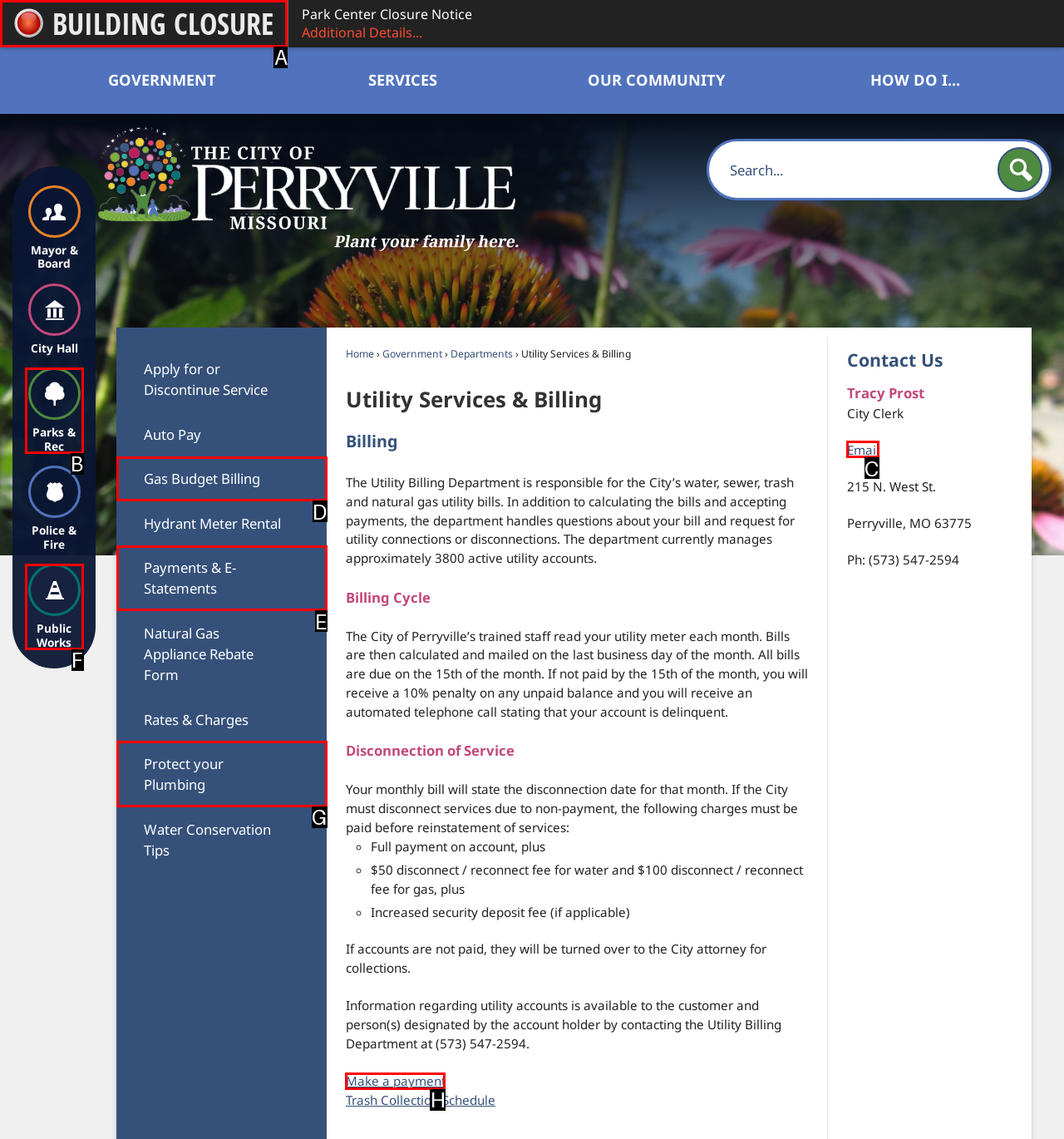Determine which letter corresponds to the UI element to click for this task: visit the blog of Slim Amamou
Respond with the letter from the available options.

None